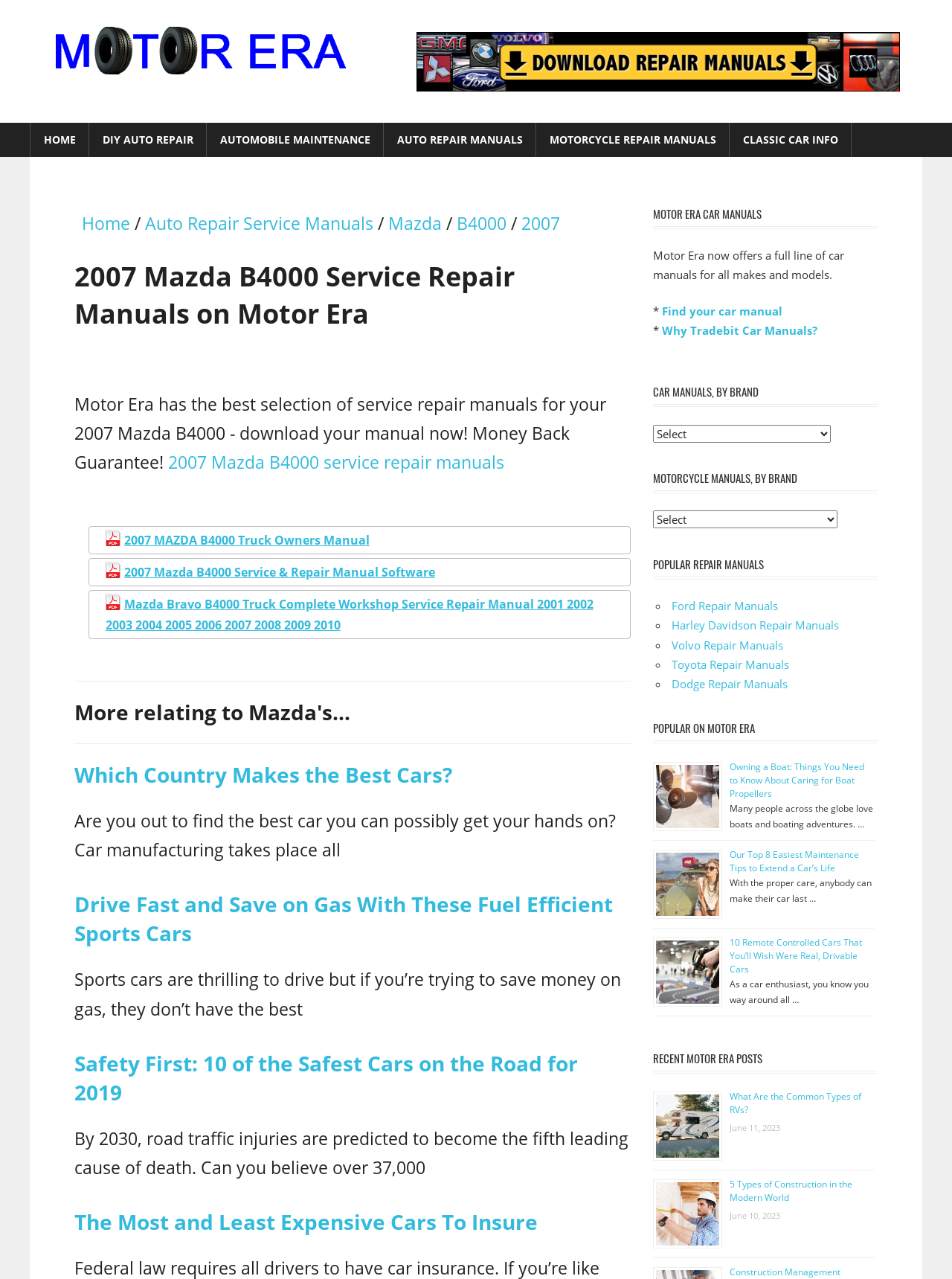What is the topic of the first article in the 'RECENT MOTOR ERA POSTS' section?
Based on the screenshot, provide a one-word or short-phrase response.

RVs